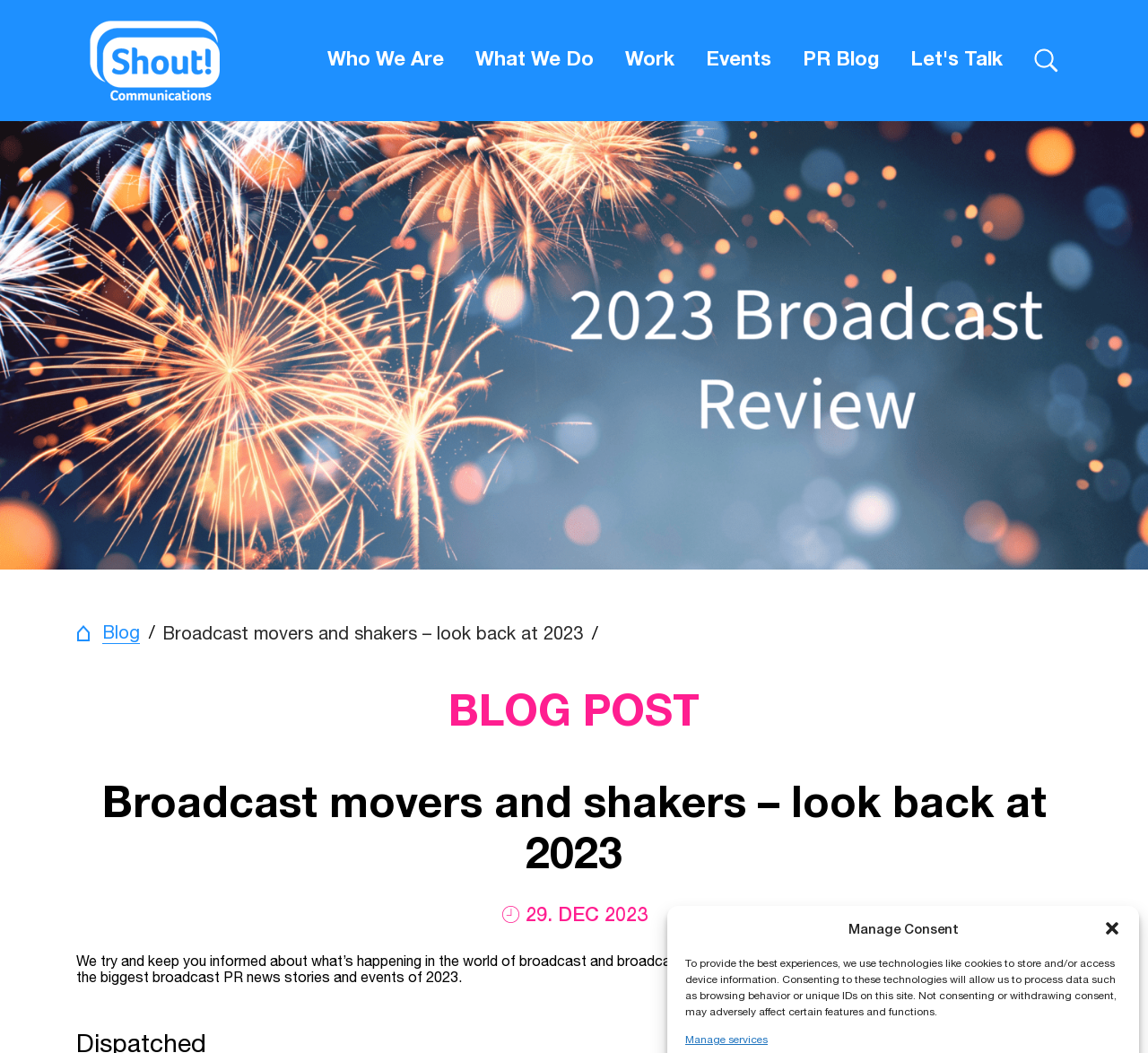Offer a thorough description of the webpage.

This webpage is about a blog post summarizing the biggest broadcast PR news stories and events of 2023. At the top, there is a large banner image showing a fireworks display, taking up almost the entire width of the page. Below the banner, there is a navigation menu with links to "Who We Are", "What We Do", "Work", "Events", "PR Blog", and "Let's Talk". 

On the left side, there is a section with a logo of "Shout Communications" accompanied by a link to the same. Below this, there is a link to "Shout Communications" again. 

The main content of the page starts with a heading "Broadcast movers and shakers – look back at 2023" followed by a subheading "BLOG POST". The date "29. DEC 2023" is displayed below. 

The main text of the blog post is a summary of the biggest broadcast PR news stories and events of 2023, mentioning that the website tries to keep readers informed about the world of broadcast and broadcast PR through their monthly newsletter. 

At the bottom of the page, there is a notification about the use of cookies and other technologies to store and access device information, with a link to "Manage services" and a button to "Close dialog".